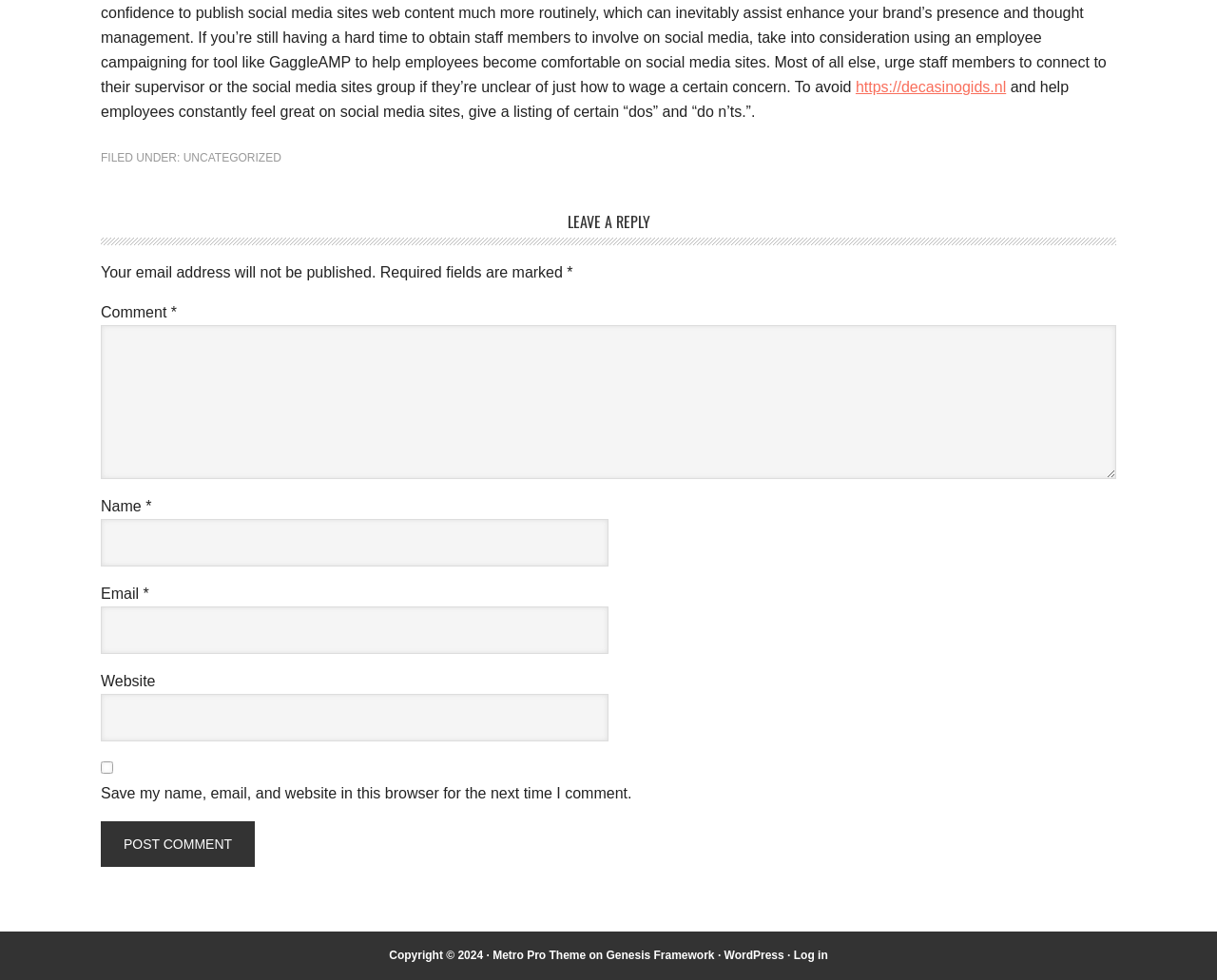What is required to submit a comment?
Deliver a detailed and extensive answer to the question.

The comment section has fields for name, email, and comment, and each of these fields is marked with an asterisk (*) indicating that they are required. This means that a user must fill in these fields to submit a comment.